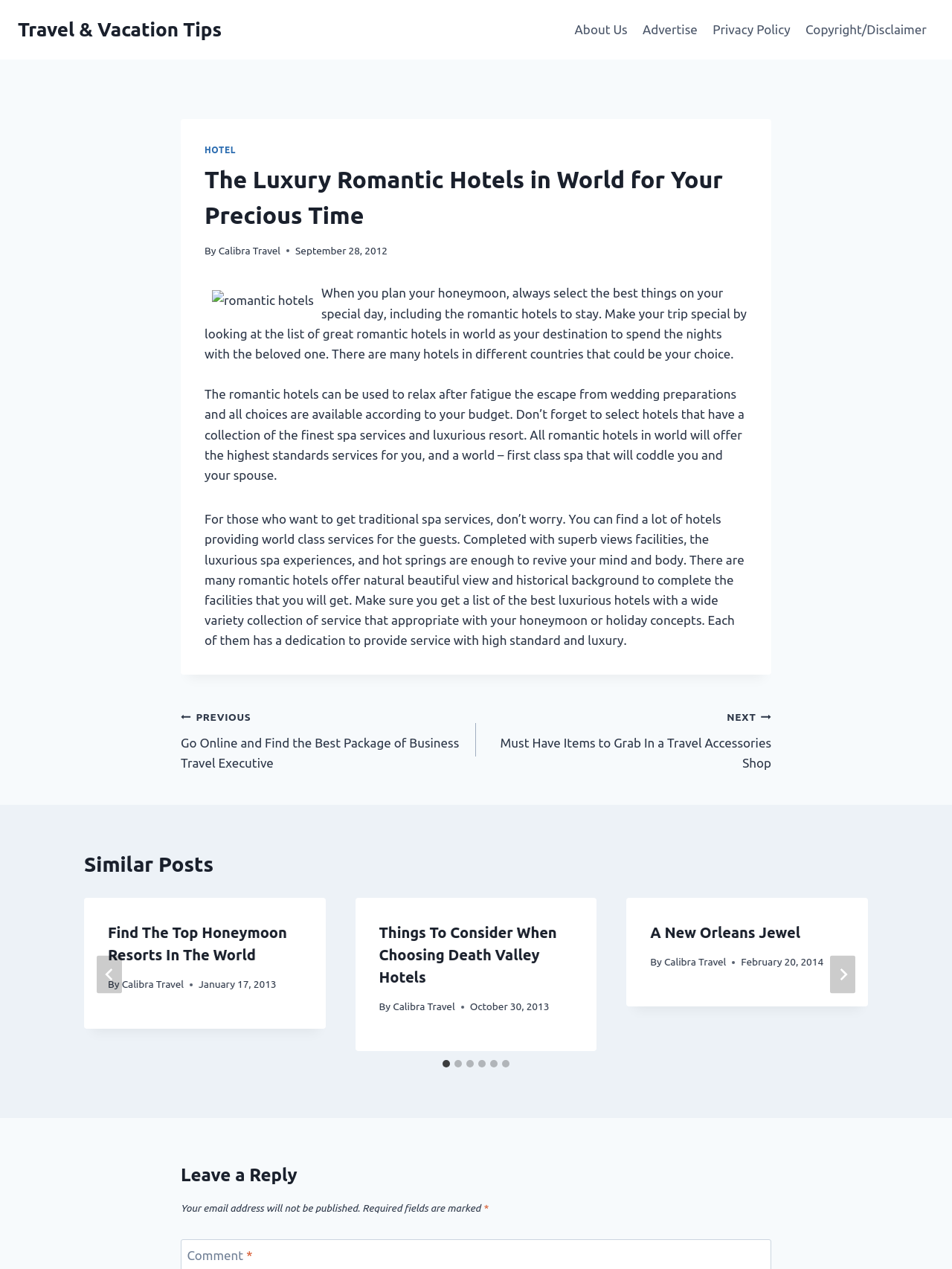Describe the entire webpage, focusing on both content and design.

This webpage is about luxury romantic hotels around the world, providing travel and vacation tips. At the top, there is a primary navigation menu with links to "About Us", "Advertise", "Privacy Policy", and "Copyright/Disclaimer". Below the navigation menu, there is a main article section with a heading "The Luxury Romantic Hotels in World for Your Precious Time" and a subheading "By Calibra Travel". The article discusses the importance of selecting the best romantic hotels for a honeymoon or special trip, highlighting the need for luxurious spa services, superb views, and historical backgrounds.

To the right of the article, there is an image related to romantic hotels. The article is divided into three paragraphs, each describing the features and benefits of luxury romantic hotels. Below the article, there is a "Post navigation" section with links to previous and next posts.

Further down, there is a "Similar Posts" section with a carousel of six slides, each featuring a different article related to travel and hotels. The carousel has navigation buttons to move between the slides. Each slide has a heading, a brief description, and a link to the full article. The articles are from different dates, ranging from 2012 to 2014.

At the bottom of the page, there is a "Leave a Reply" section with a note stating that email addresses will not be published.